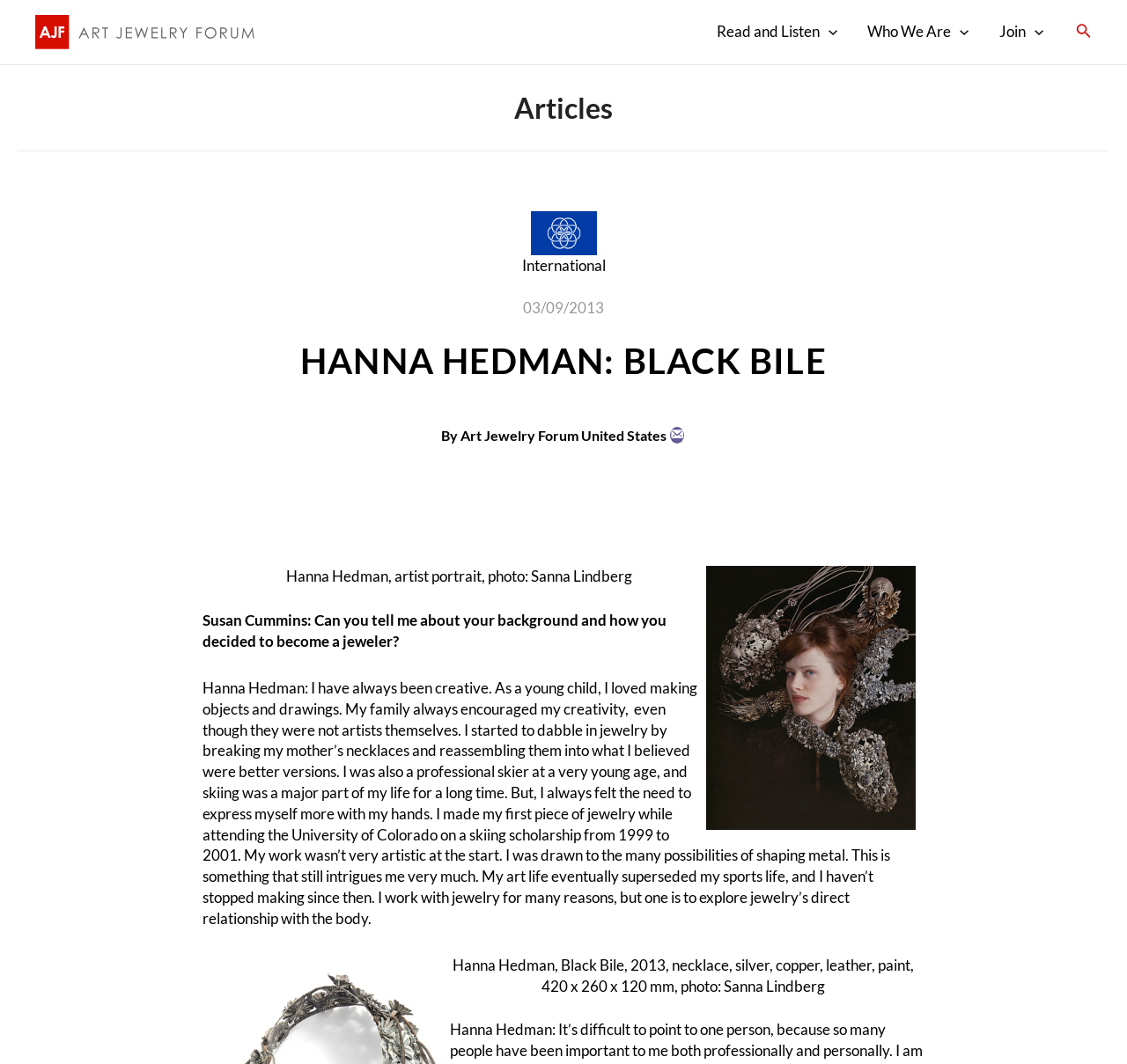Using a single word or phrase, answer the following question: 
What is the name of the organization associated with the article?

Art Jewelry Forum